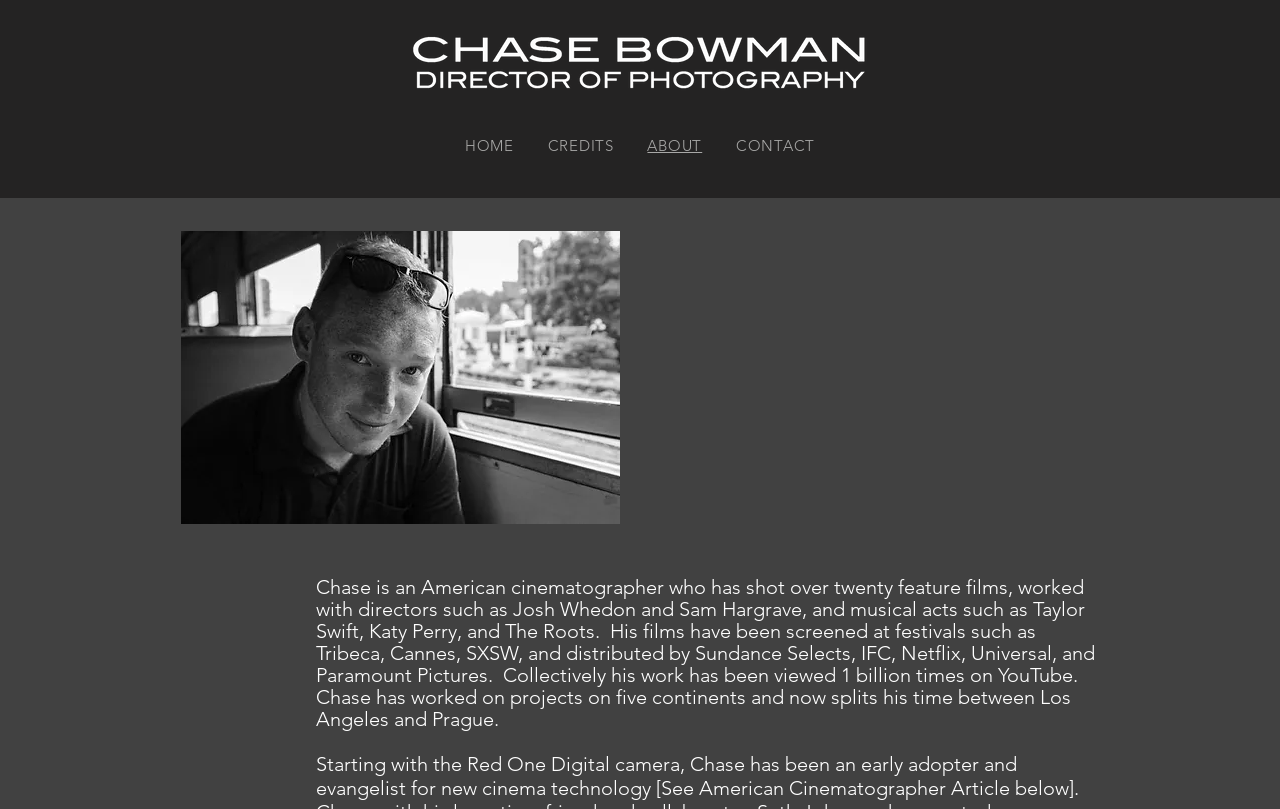How many continents has Chase worked on projects?
Please give a well-detailed answer to the question.

According to the text, 'Chase has worked on projects on five continents...' which directly answers the question.